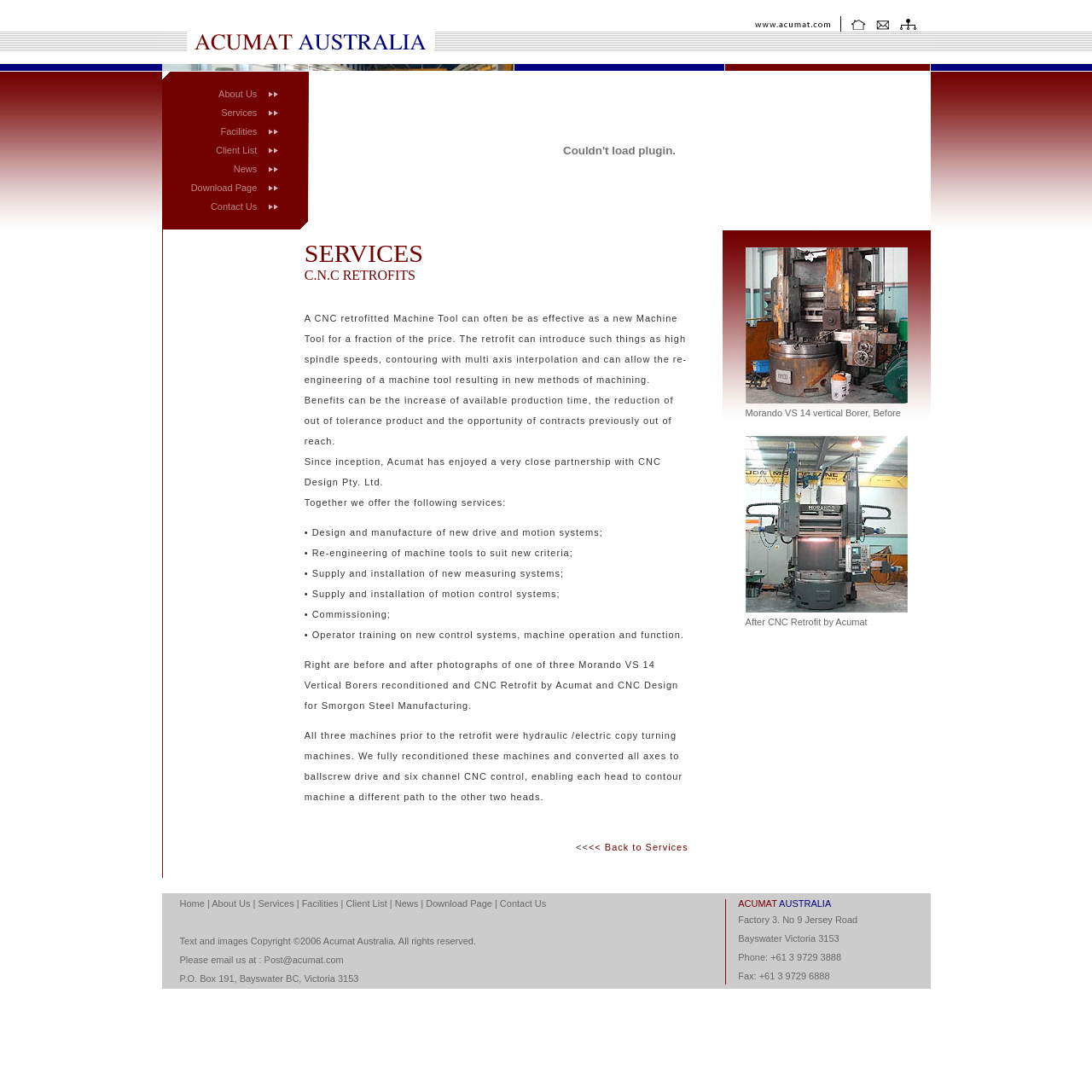Construct a comprehensive description capturing every detail on the webpage.

The webpage is for Acumat Machine Tool and CNC retrofits, as indicated by the meta description. The page has a table at the top with several grid cells, each containing an image and a link. There are a total of 6 images and links in this table, arranged horizontally.

Below the top table, there is a layout table with three rows. The first row has a single grid cell that spans the entire width of the table, containing an image. The second row has three grid cells, with the first cell containing an image, the second cell containing a plugin object that is disabled, and the third cell containing another image.

The third row has a table with multiple rows, each containing a link and an arrow image. The links are labeled as "About Us", "Services", "Facilities", "Client List", "News", "Download Page", and "Contact Us". The arrow images are placed to the right of each link.

There are a total of 23 images on the page, including the ones in the top table, the layout table, and the table with links. The page has a simple and organized layout, with a focus on providing easy access to various sections of the website.